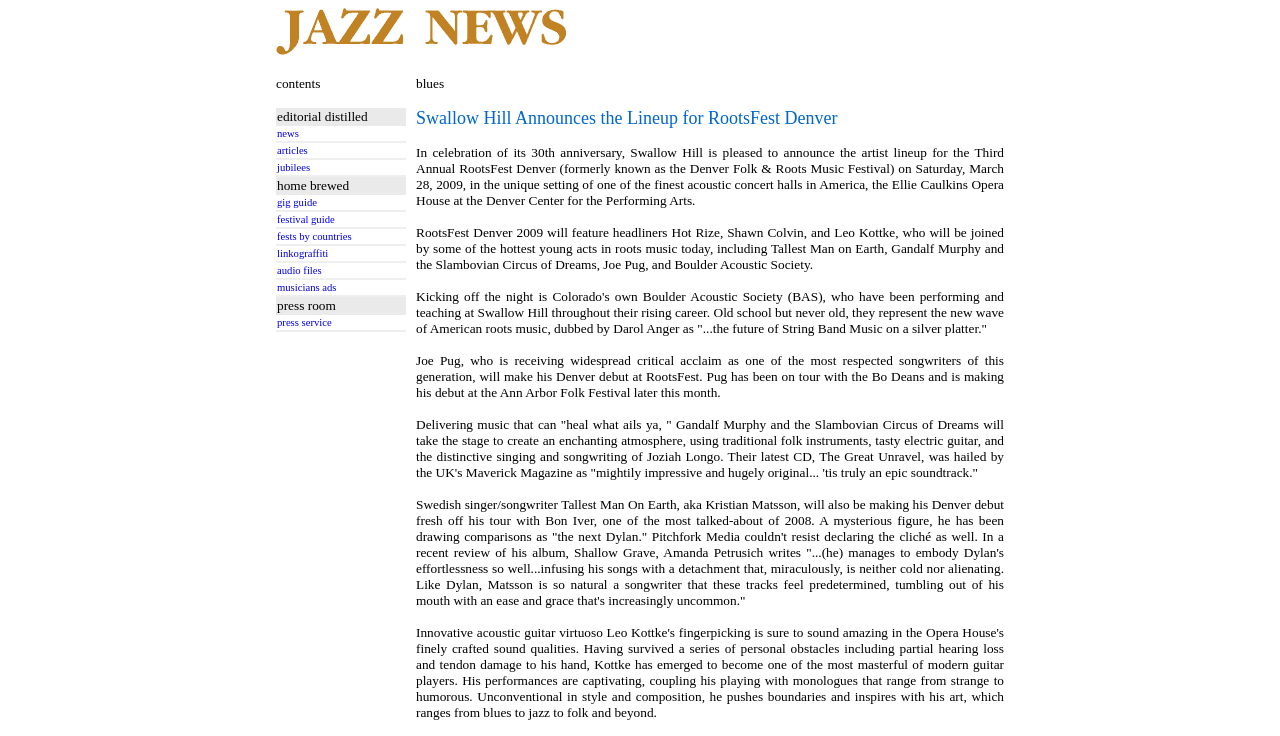Locate the bounding box coordinates of the segment that needs to be clicked to meet this instruction: "click linkograffiti".

[0.216, 0.337, 0.316, 0.352]